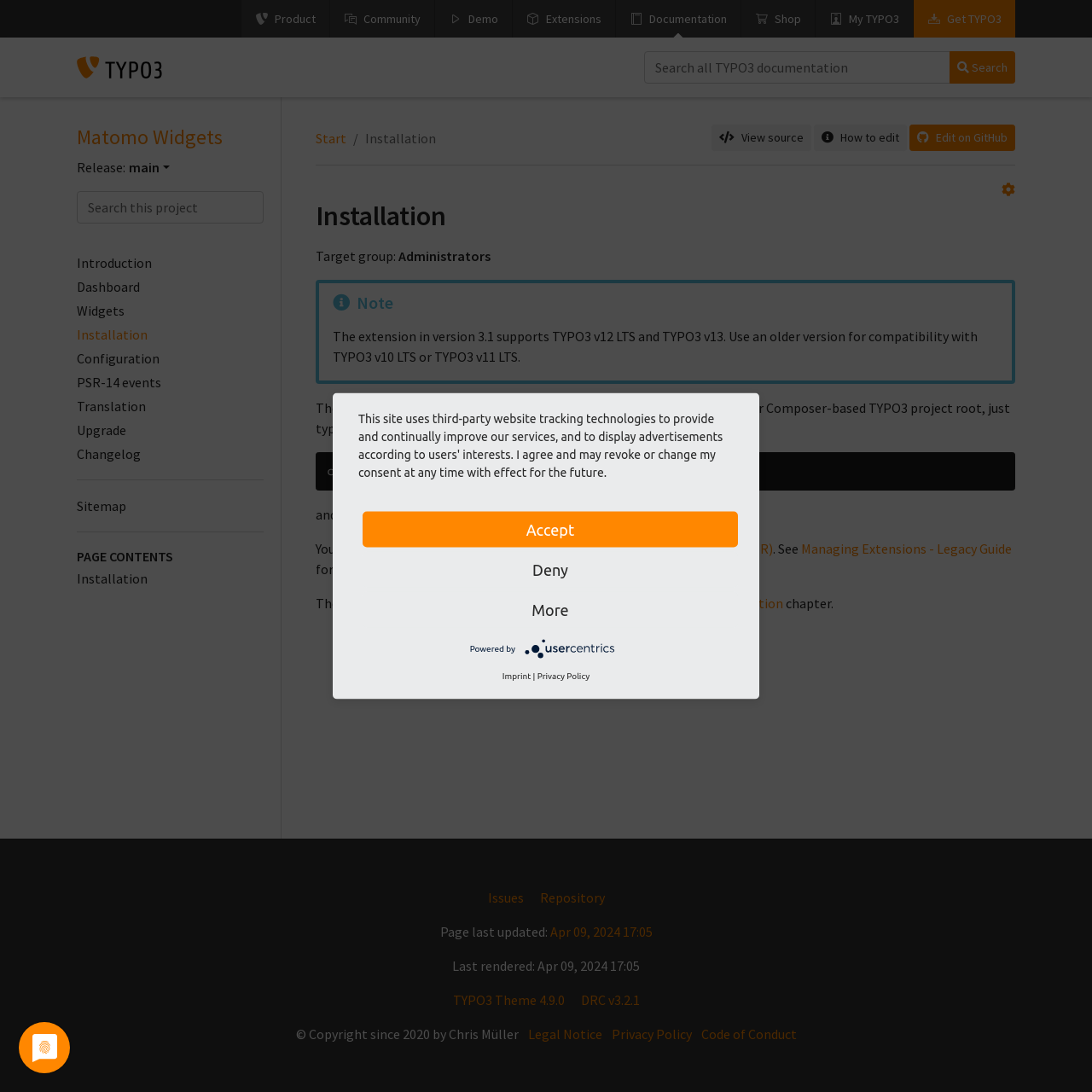Using the provided description: "Configuration", find the bounding box coordinates of the corresponding UI element. The output should be four float numbers between 0 and 1, in the format [left, top, right, bottom].

[0.07, 0.317, 0.241, 0.339]